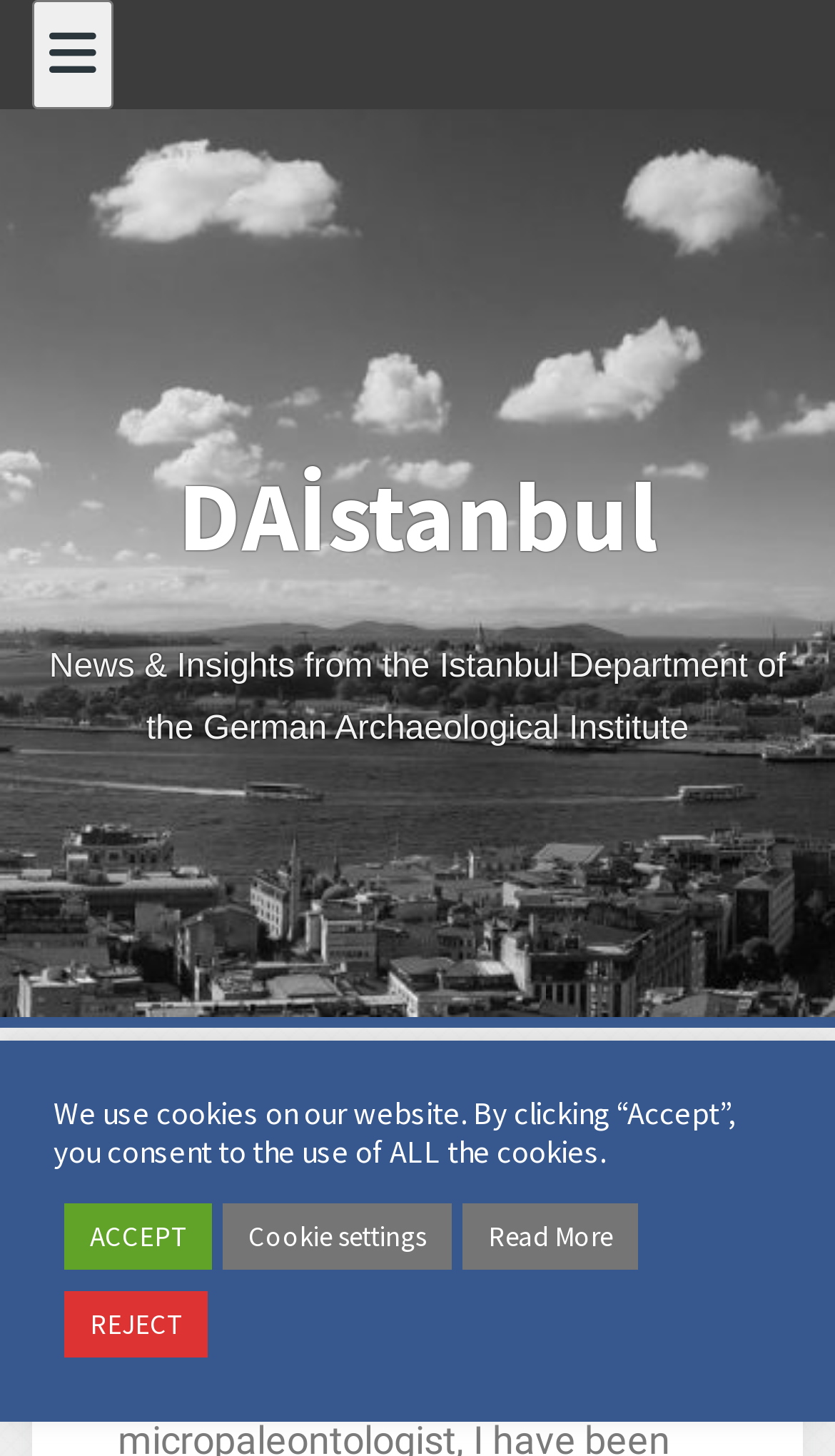Convey a detailed summary of the webpage, mentioning all key elements.

The webpage is about Sena Akçer Ön, who is associated with DAİstanbul. At the top left corner, there is a button with an icon. Below it, there is a link to DAİstanbul. 

On the page, there is a main section that contains news and insights from the Istanbul Department of the German Archaeological Institute. This section is headed by a title "Sena Akçer Ön" and has a subheading with a date "15. May 2023" and a link to "DAI Istanbul". 

At the bottom of the page, there is a notification about the use of cookies on the website. This notification contains three buttons: "ACCEPT", "Cookie settings", and "REJECT", as well as a link to "Read More".